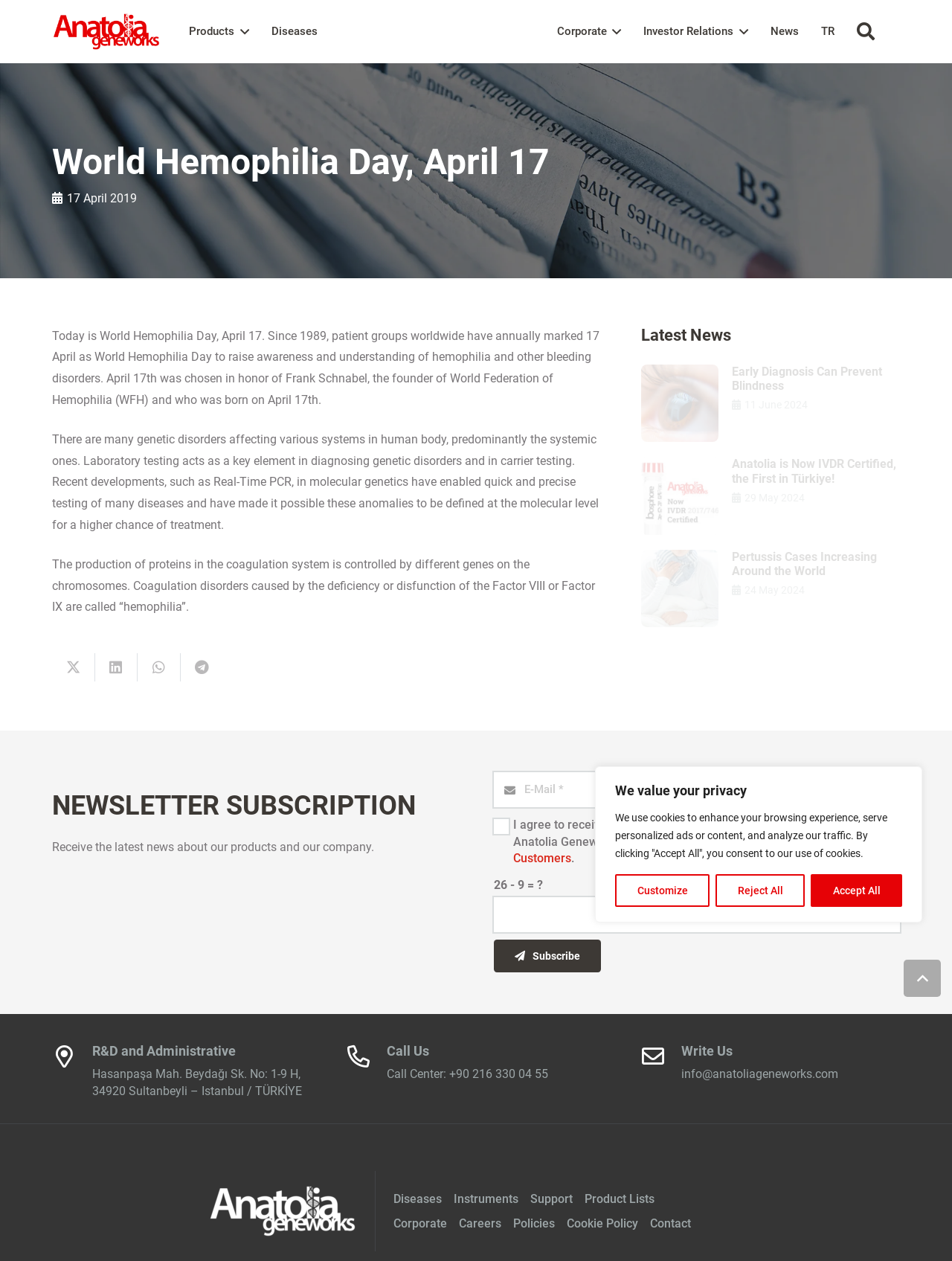Please find the bounding box for the UI element described by: "aria-label="E-Mail" name="us_form_1_email_1" placeholder="E-Mail *"".

[0.519, 0.612, 0.945, 0.64]